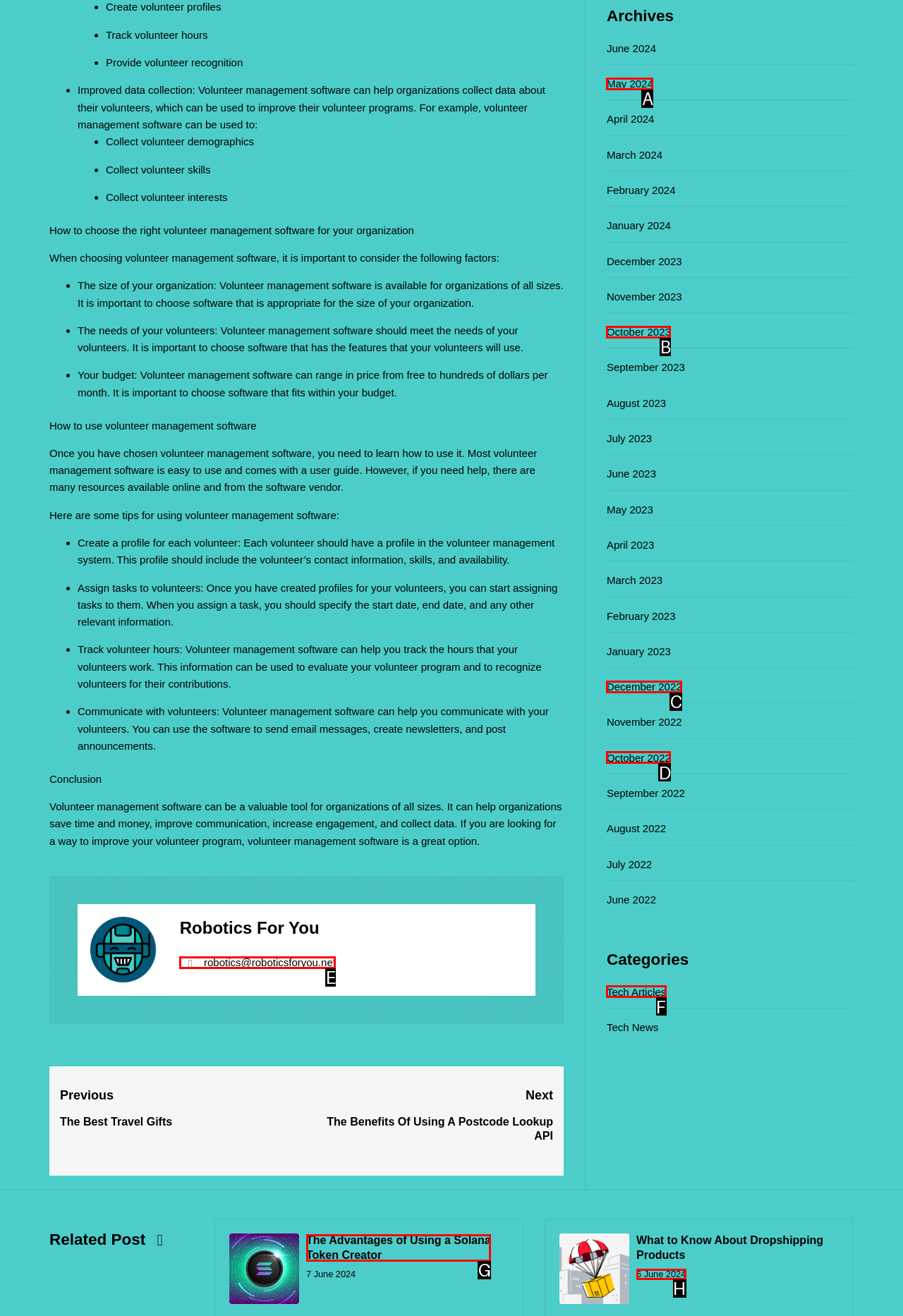Choose the HTML element that matches the description: robotics@roboticsforyou.net
Reply with the letter of the correct option from the given choices.

E